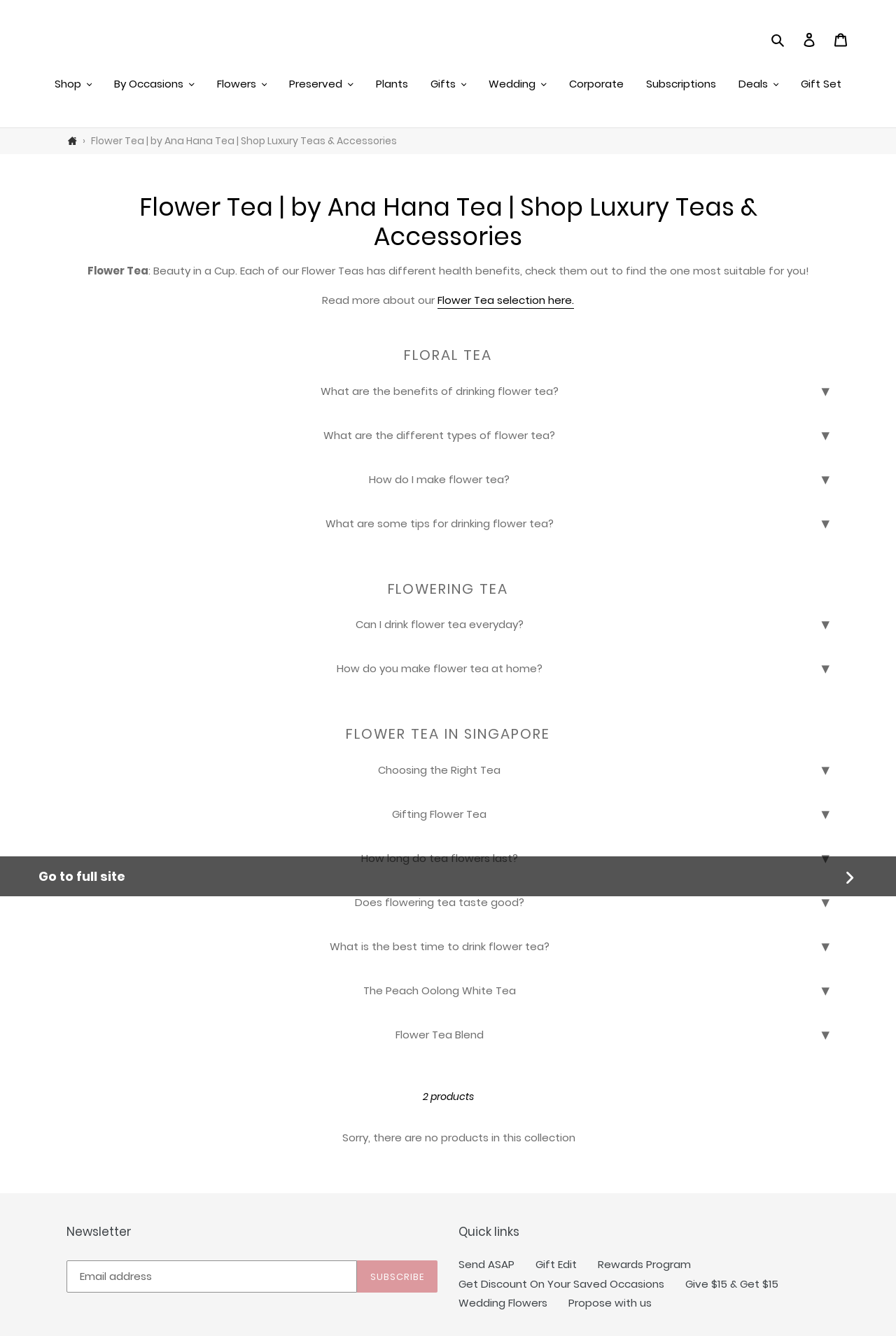Determine the bounding box coordinates for the UI element with the following description: "Flower Tea selection here.". The coordinates should be four float numbers between 0 and 1, represented as [left, top, right, bottom].

[0.488, 0.219, 0.641, 0.231]